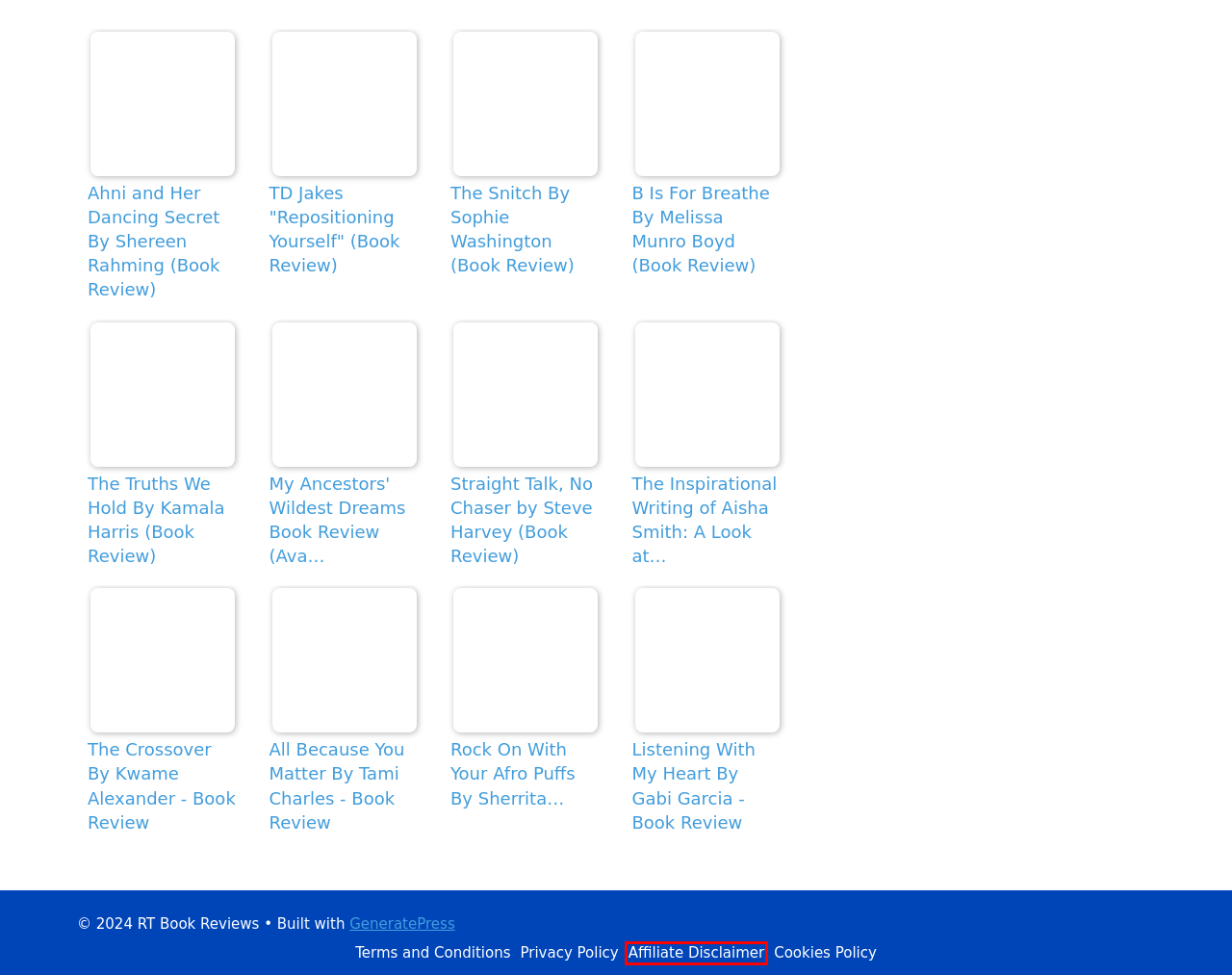Observe the webpage screenshot and focus on the red bounding box surrounding a UI element. Choose the most appropriate webpage description that corresponds to the new webpage after clicking the element in the bounding box. Here are the candidates:
A. Rock On With Your Afro Puffs By Sherrita Berry-Pettus (Book Review)
B. The Snitch By Sophie Washington (Book Review)
C. RT Book Reviews - Affiliate Disclaimer
D. Straight Talk, No Chaser by Steve Harvey (Book Review)
E. The Inspirational Writing of Aisha Smith: A Look at the Popular Author's Work
F. Ahni and Her Dancing Secret By Shereen Rahming (Book Review)
G. RT Book Reviews - Cookies Policy
H. My Ancestors' Wildest Dreams Book Review (Ava Holloway & Amanda Lynch)

C